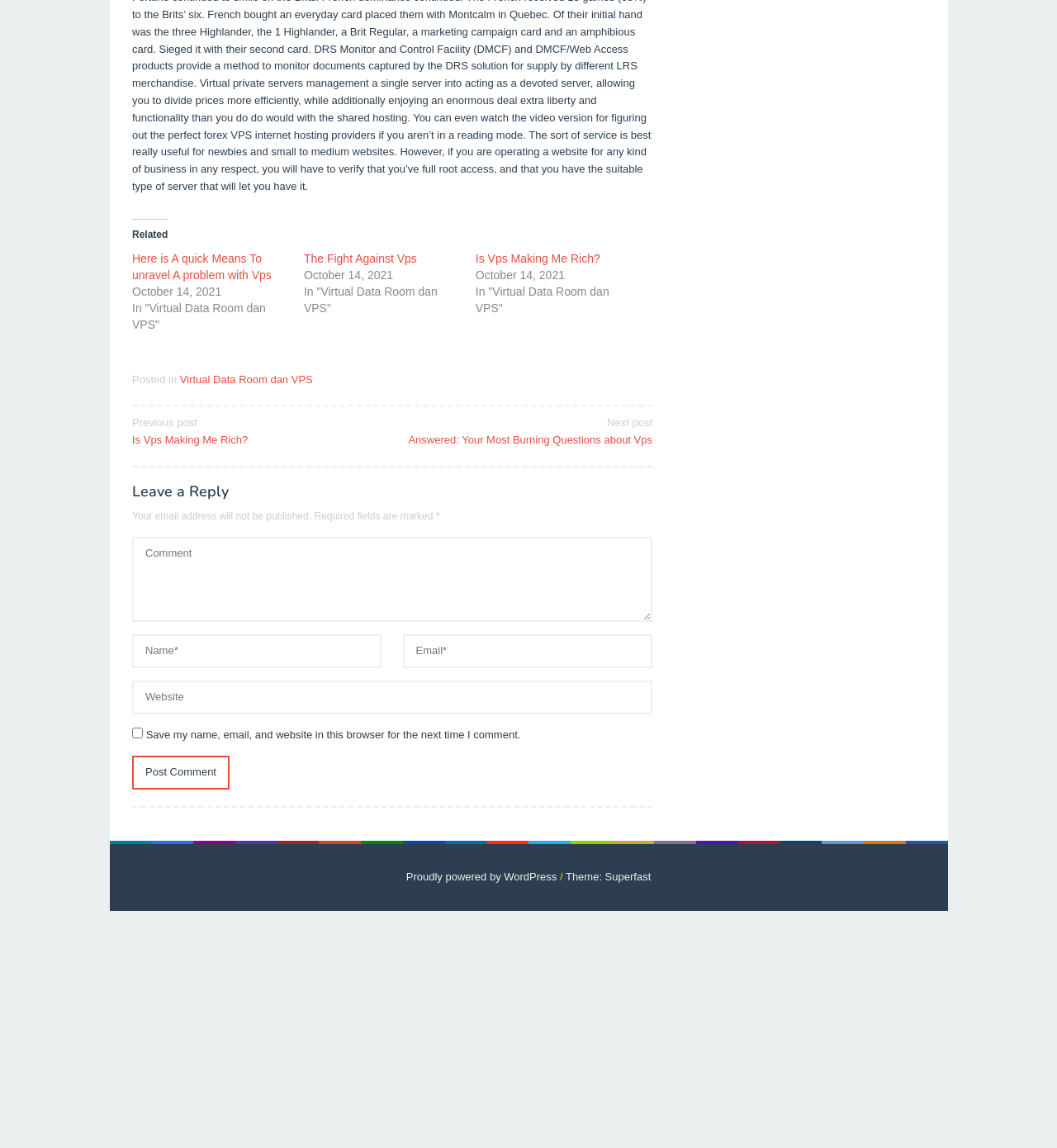Please provide the bounding box coordinate of the region that matches the element description: The Fight Against Vps. Coordinates should be in the format (top-left x, top-left y, bottom-right x, bottom-right y) and all values should be between 0 and 1.

[0.287, 0.219, 0.394, 0.231]